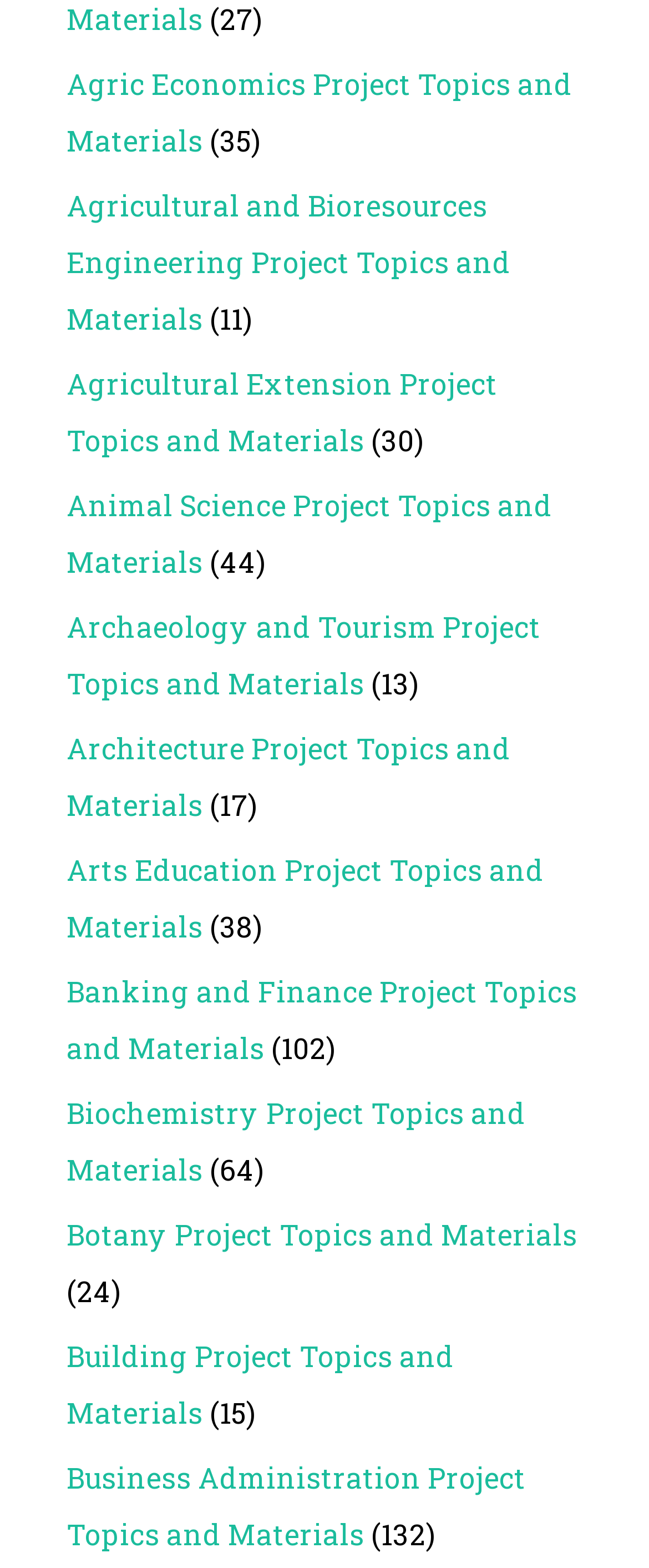Is there a category for Animal Science?
From the details in the image, provide a complete and detailed answer to the question.

I searched for the text 'Animal Science' on the webpage and found a link with the text 'Animal Science Project Topics and Materials', so yes, there is a category for Animal Science.